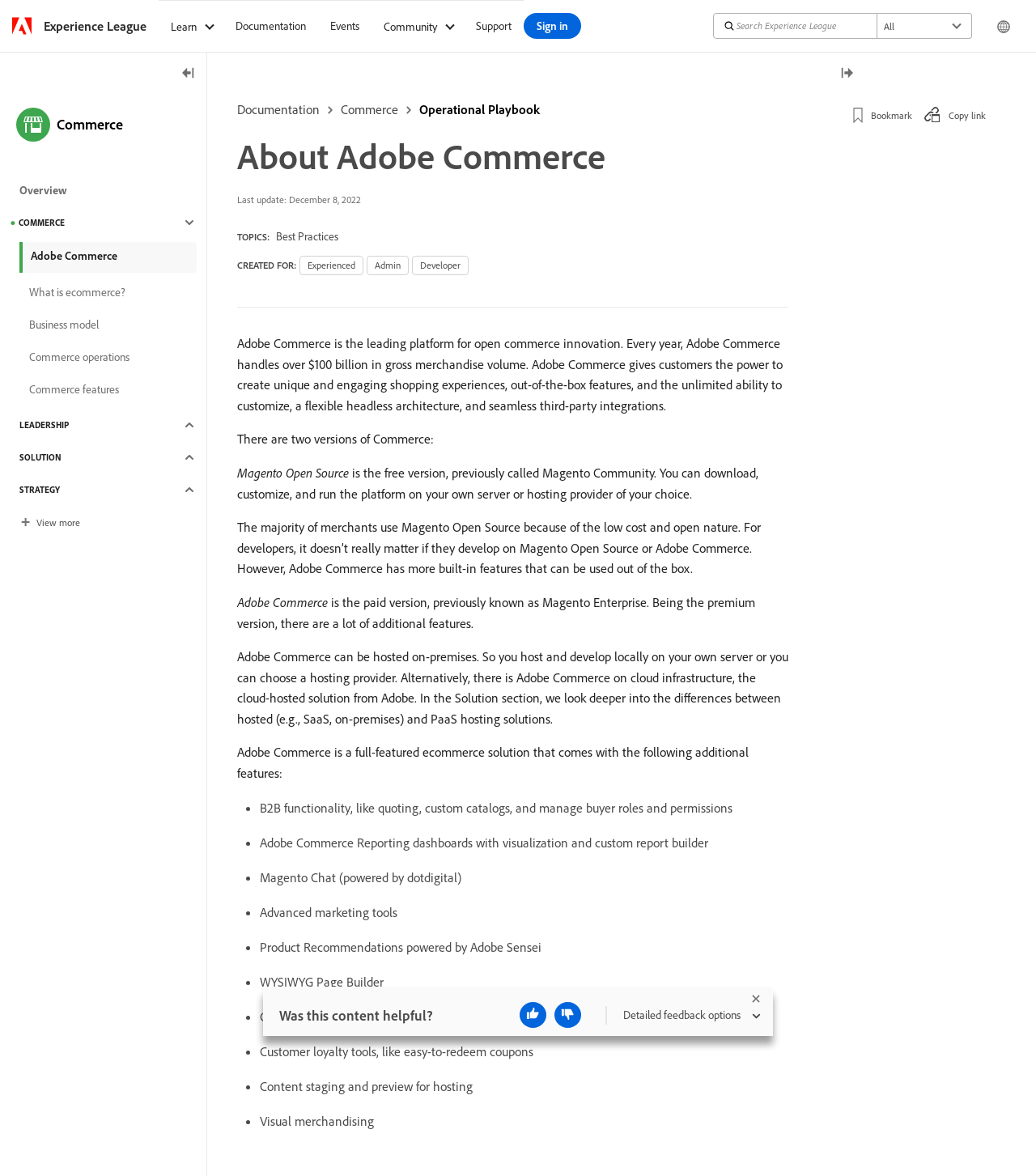Provide the bounding box coordinates for the UI element that is described by this text: "Hayes Foundation School". The coordinates should be in the form of four float numbers between 0 and 1: [left, top, right, bottom].

None